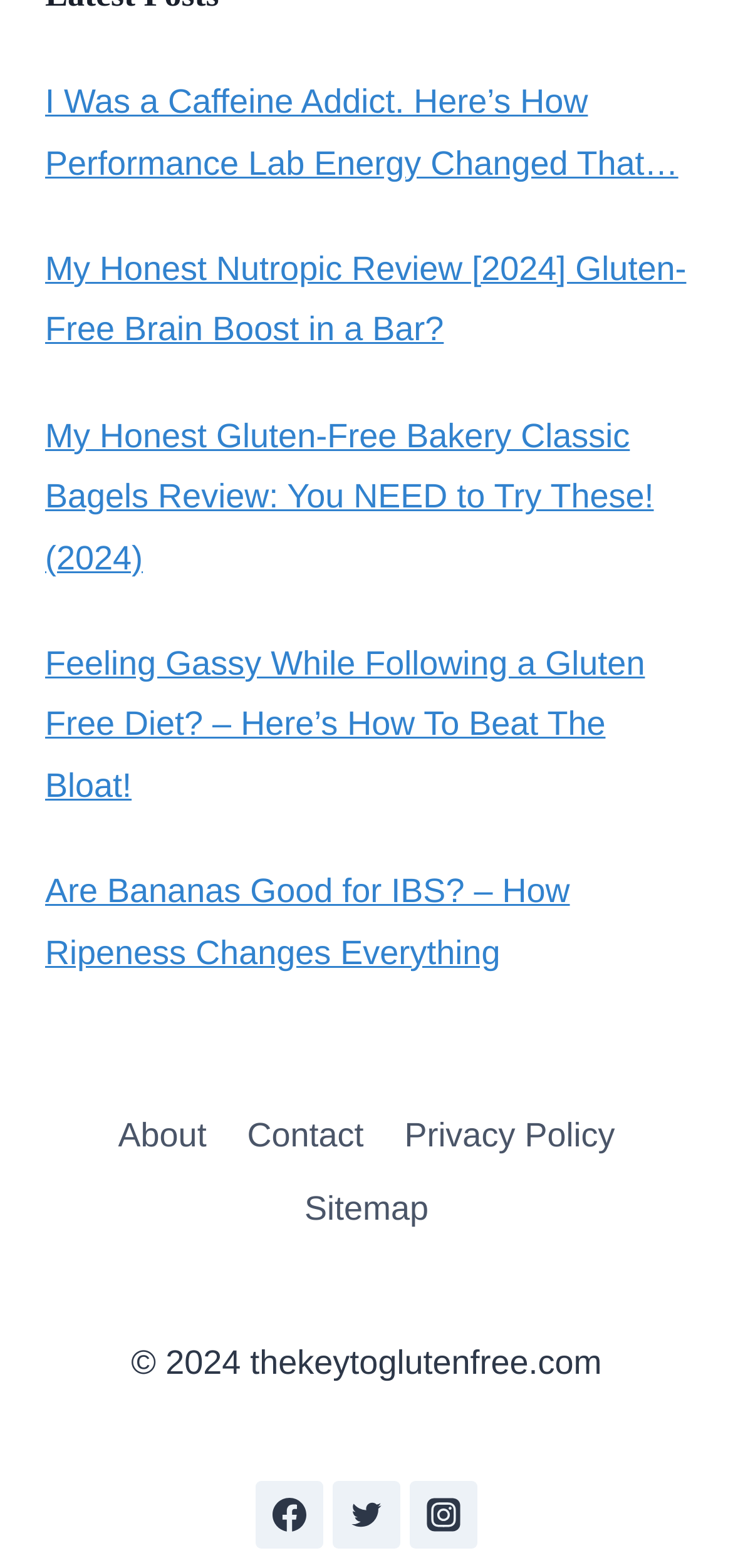Using the information in the image, give a detailed answer to the following question: What is the last link in the footer navigation?

The footer navigation has four links: About, Contact, Privacy Policy, and Sitemap. The last link in the footer navigation is Sitemap.